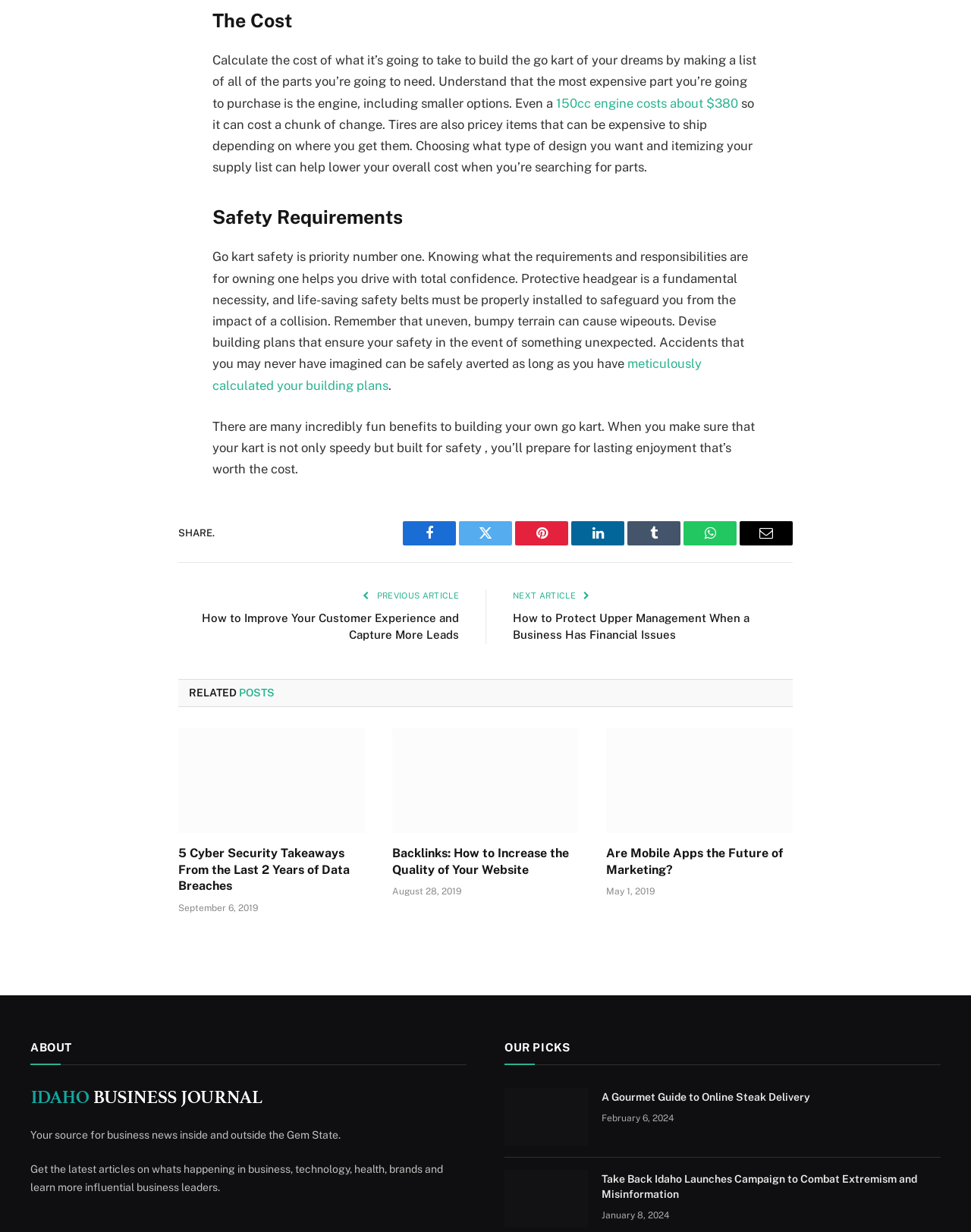What is the primary concern when building a go-kart?
Refer to the screenshot and answer in one word or phrase.

Safety